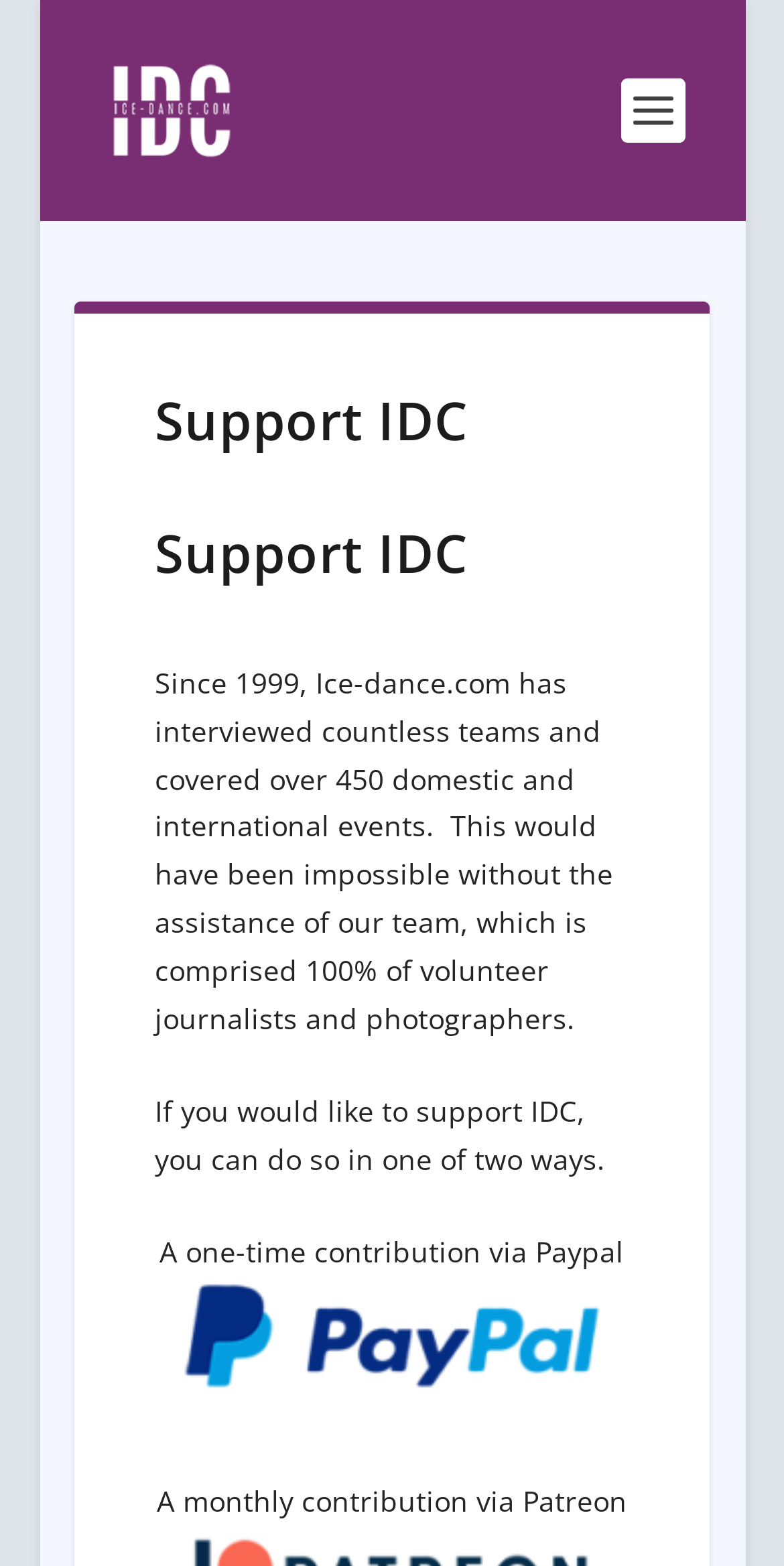How many ways can you support IDC?
Using the visual information from the image, give a one-word or short-phrase answer.

Two